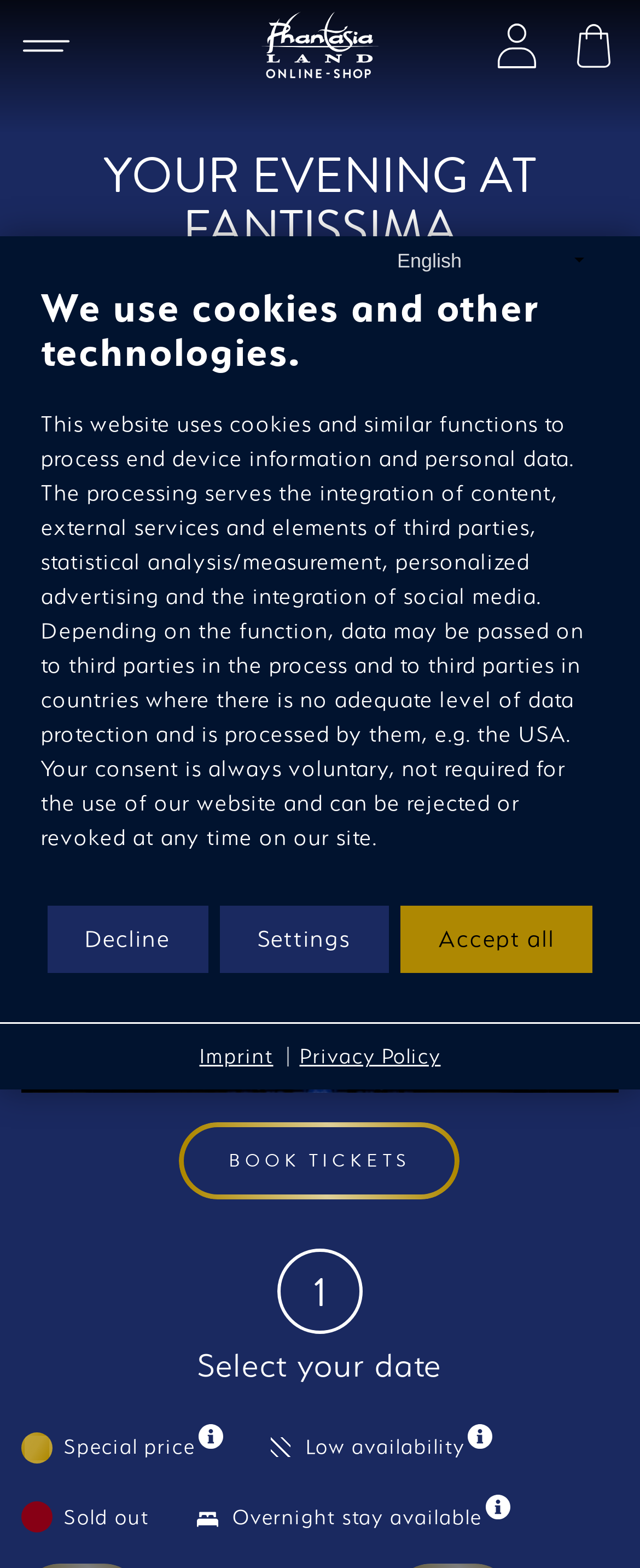Please identify the coordinates of the bounding box for the clickable region that will accomplish this instruction: "Read more about special price".

[0.279, 0.896, 0.381, 0.938]